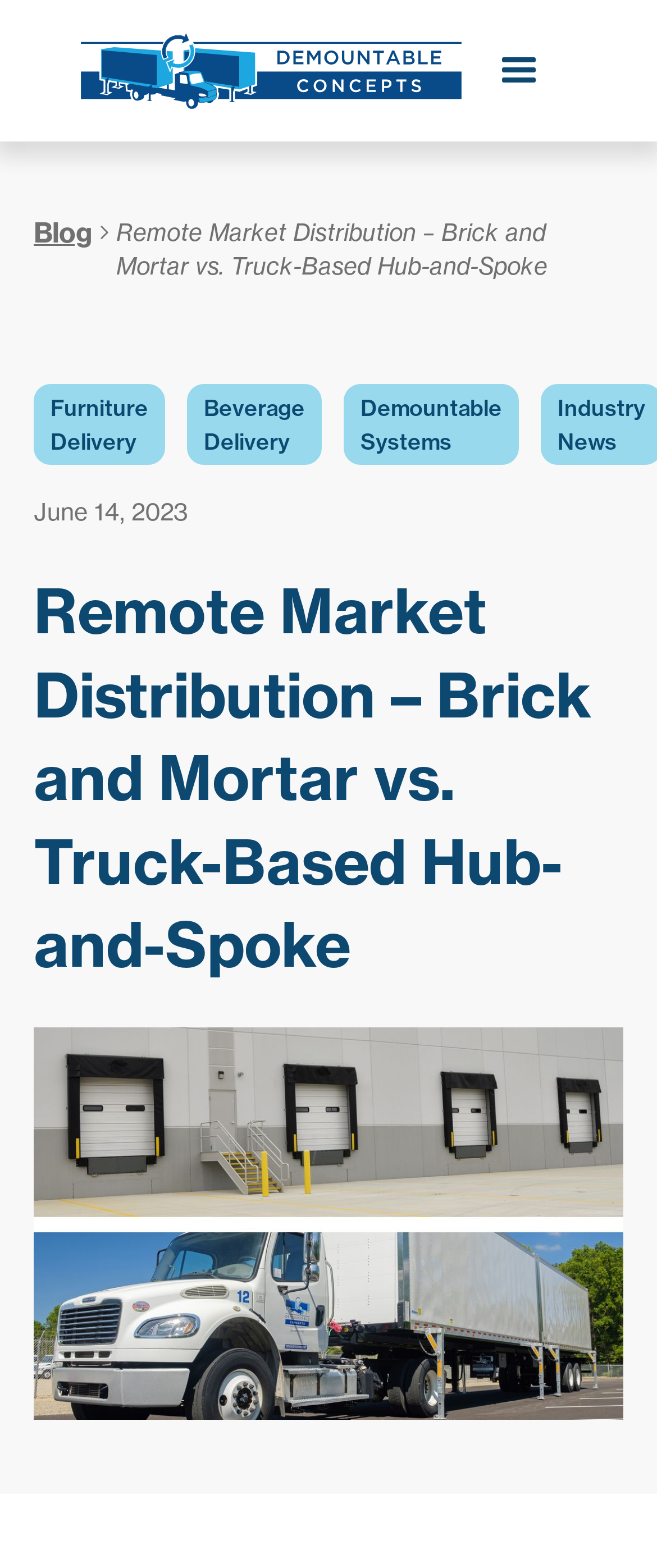Is there a menu button on the page?
Please ensure your answer is as detailed and informative as possible.

I found the menu button by looking at the button element located at [0.703, 0.009, 0.877, 0.082] which has the text 'menu' and has a popup menu.